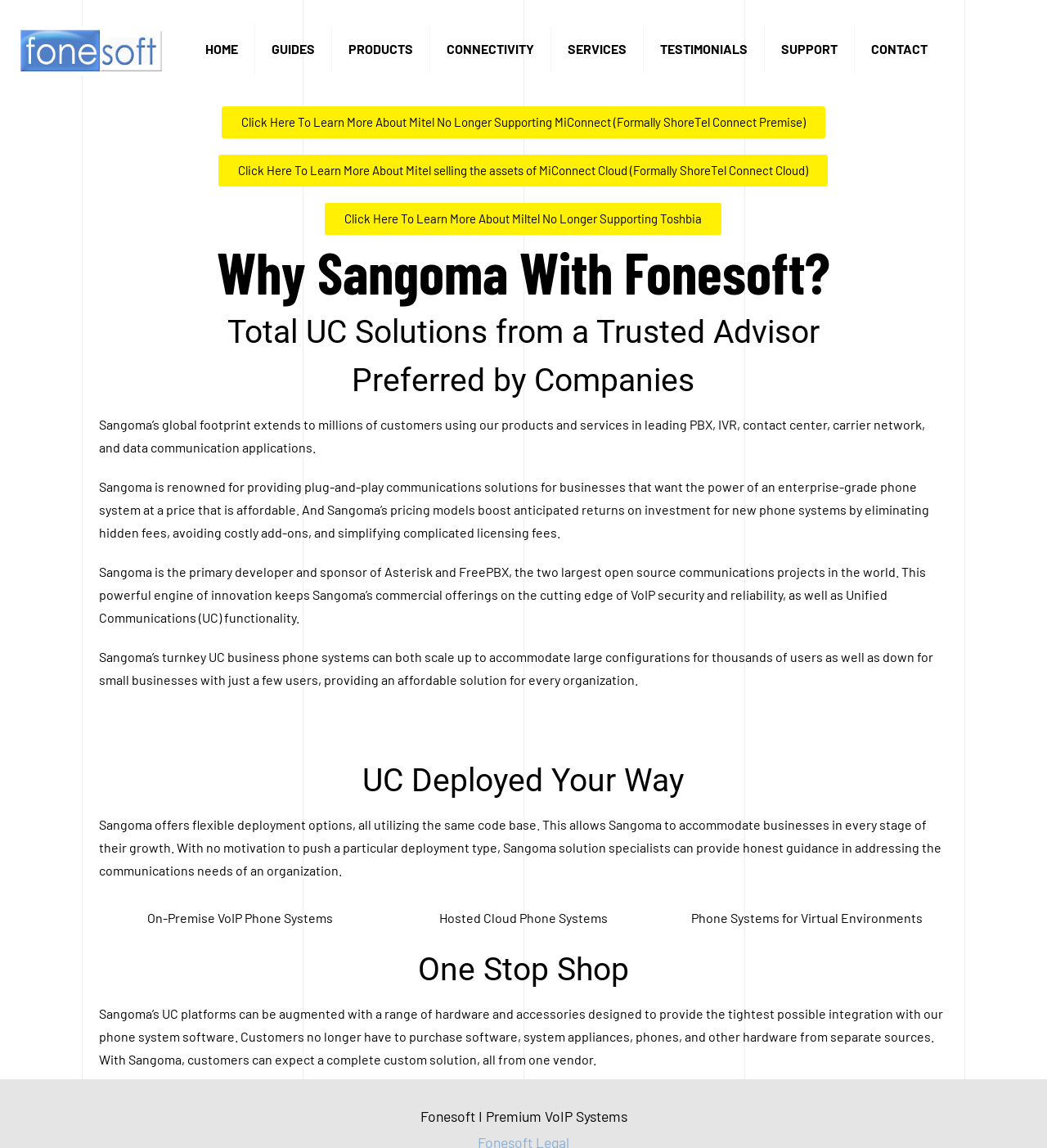What is the company logo located at the top left?
Based on the image, provide your answer in one word or phrase.

company_logo